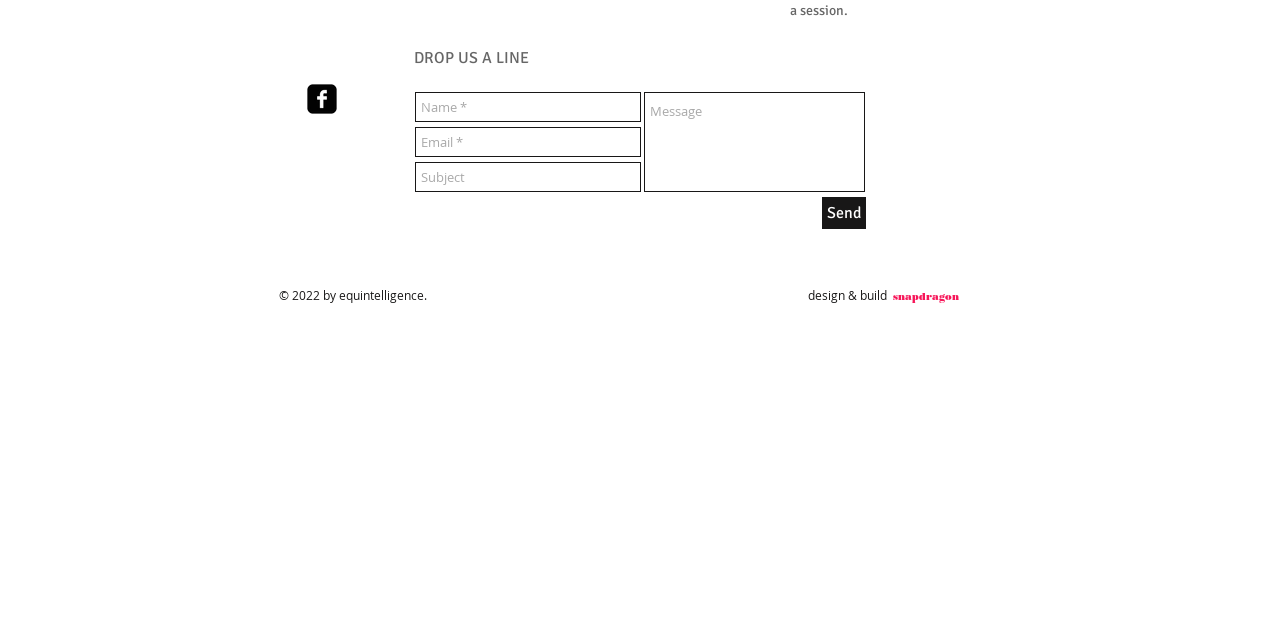From the screenshot, find the bounding box of the UI element matching this description: "Send". Supply the bounding box coordinates in the form [left, top, right, bottom], each a float between 0 and 1.

[0.642, 0.307, 0.677, 0.357]